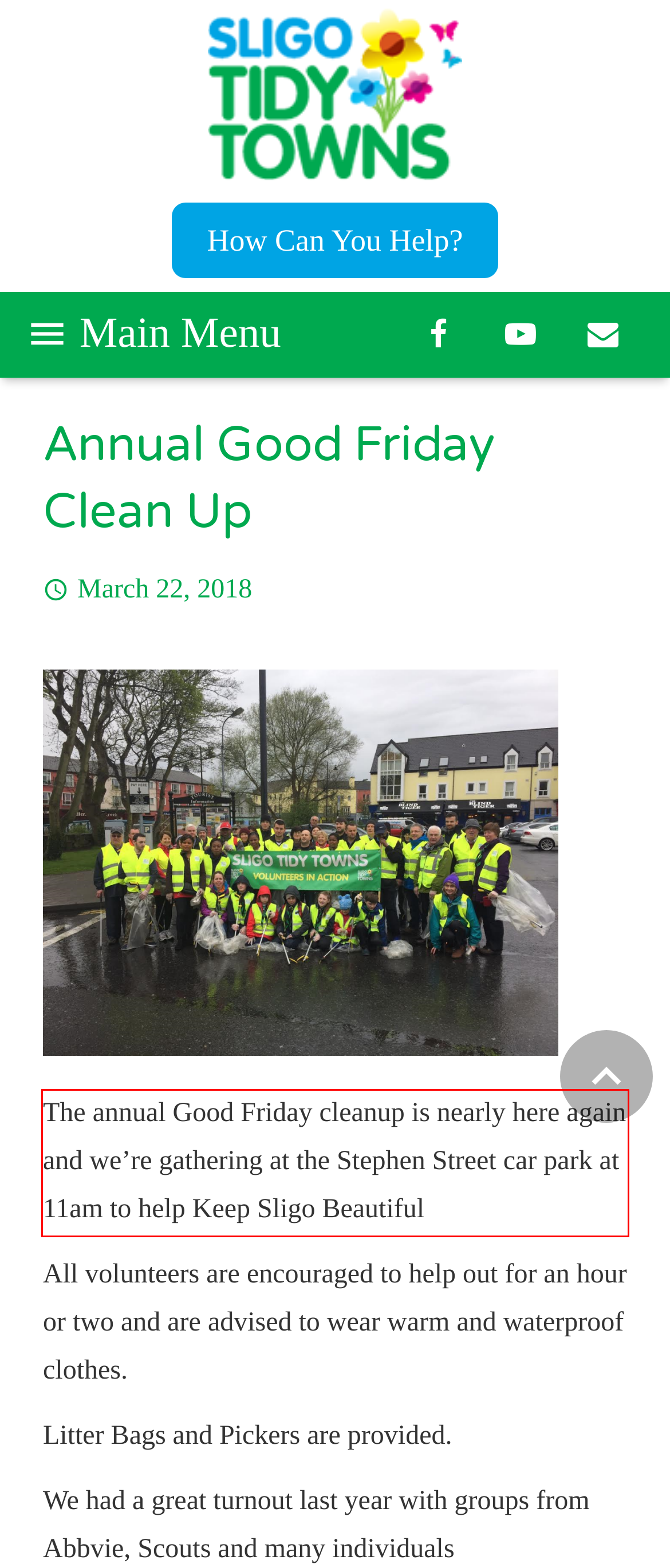Using the provided webpage screenshot, recognize the text content in the area marked by the red bounding box.

The annual Good Friday cleanup is nearly here again and we’re gathering at the Stephen Street car park at 11am to help Keep Sligo Beautiful